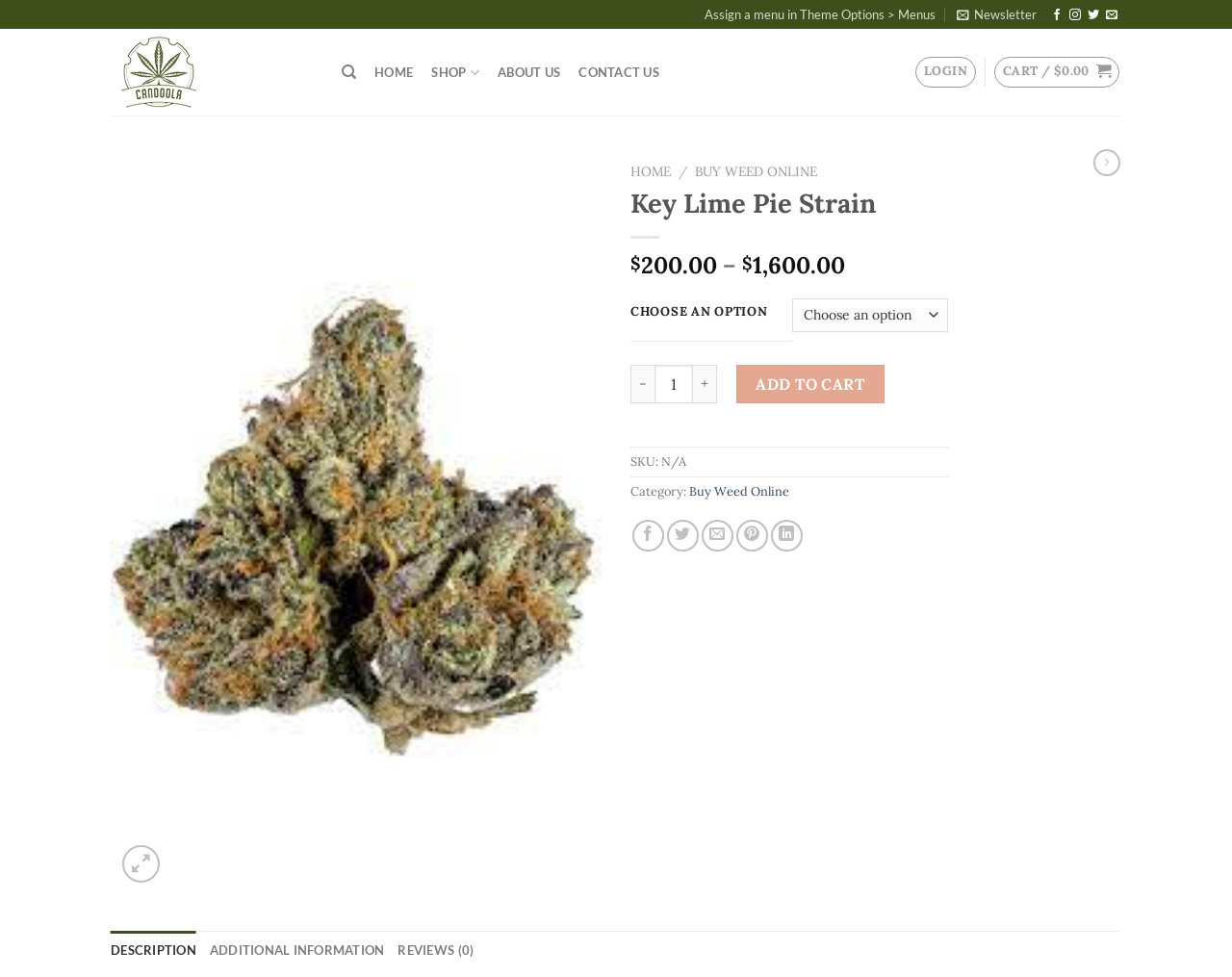Produce an extensive caption that describes everything on the webpage.

This webpage is about the Key Lime Pie Strain, a cannabis product. At the top, there is a navigation menu with links to "HOME", "SHOP", "ABOUT US", and "CONTACT US". On the right side of the navigation menu, there are links to "LOGIN" and "CART" with a price of $0.00.

Below the navigation menu, there is a large image of the Key Lime Pie Strain product. To the left of the image, there are two disabled buttons, "Previous" and "Next". Above the image, there is a link to "Key Lime Pie Strain" and a button with an icon.

On the right side of the image, there is a section with product information. The product name "Key Lime Pie Strain" is displayed in a large font, followed by a price range of $200.00 to $1,600.00. Below the price, there is a dropdown menu to "CHOOSE AN OPTION" and a quantity selector with a minus and plus button. There is also an "ADD TO CART" button.

Further down, there is a section with product details, including the SKU, category, and a link to "Buy Weed Online". There are also social media links and a tab list with three tabs: "DESCRIPTION", "ADDITIONAL INFORMATION", and "REVIEWS (0)".